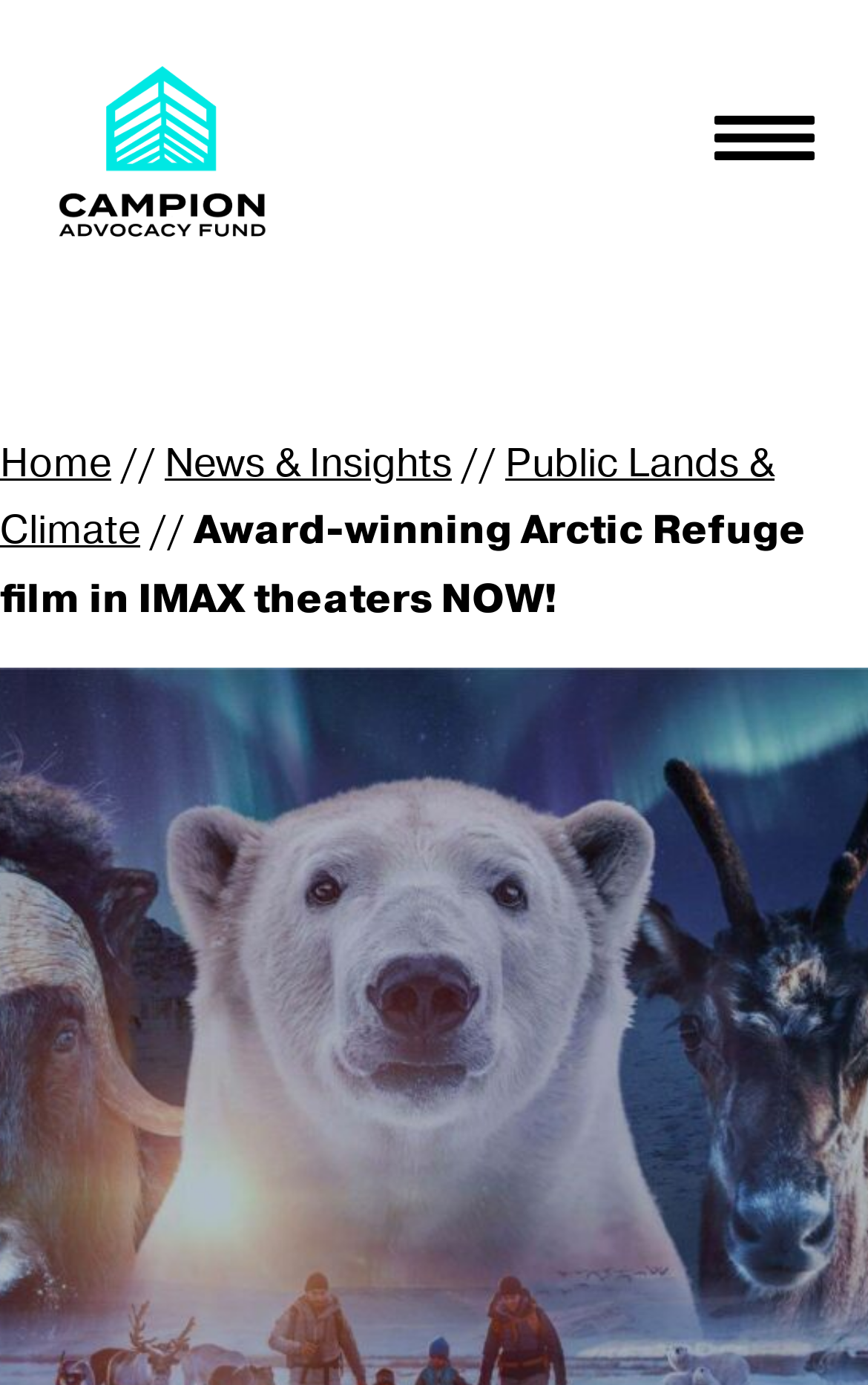With reference to the screenshot, provide a detailed response to the question below:
How many navigation items are there?

By expanding the navigation button, we can see four navigation items: 'Home', 'News & Insights', 'Public Lands & Climate', and an empty static text element.